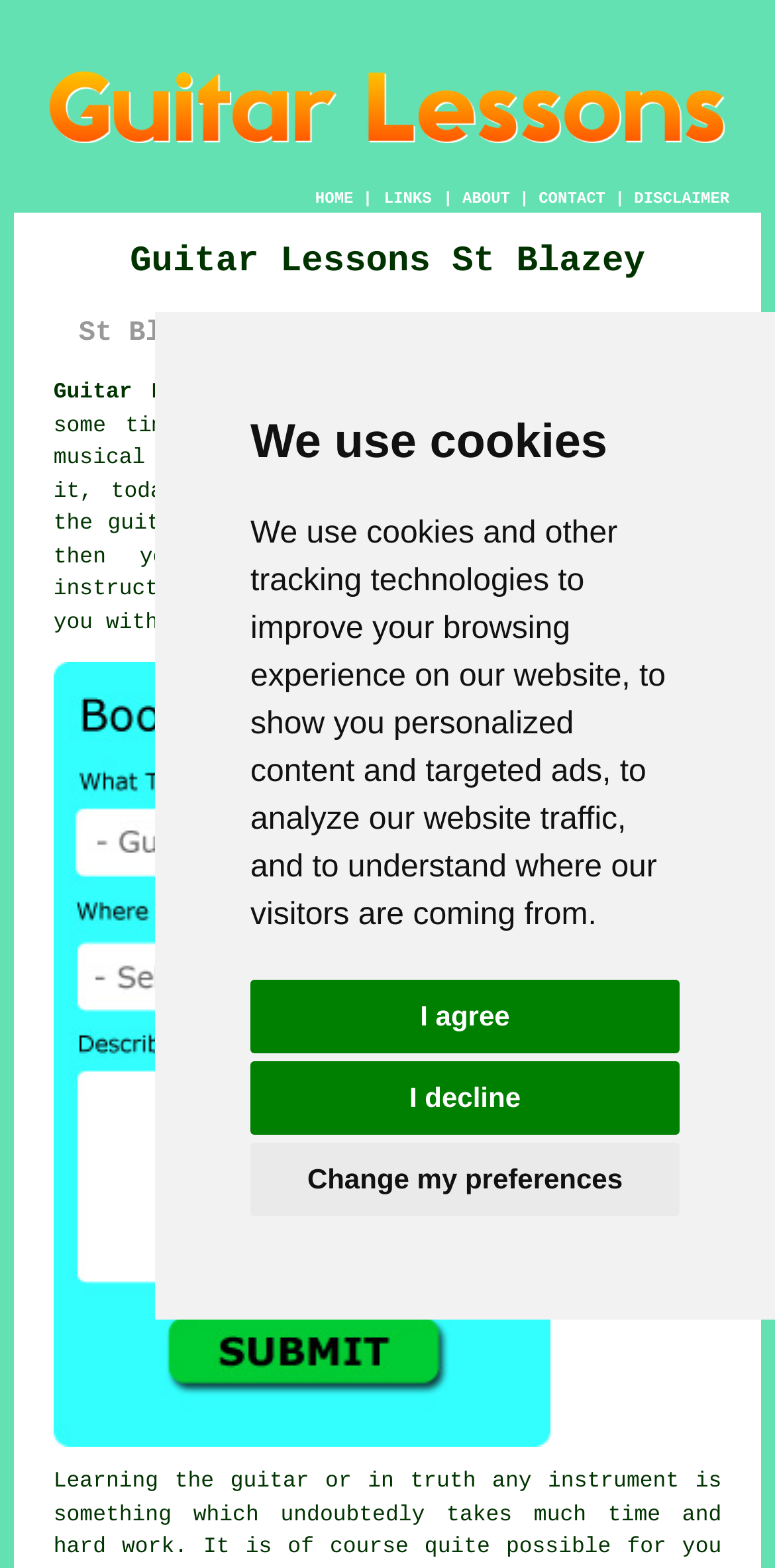Determine the bounding box coordinates for the UI element matching this description: "DISCLAIMER".

[0.818, 0.121, 0.941, 0.133]